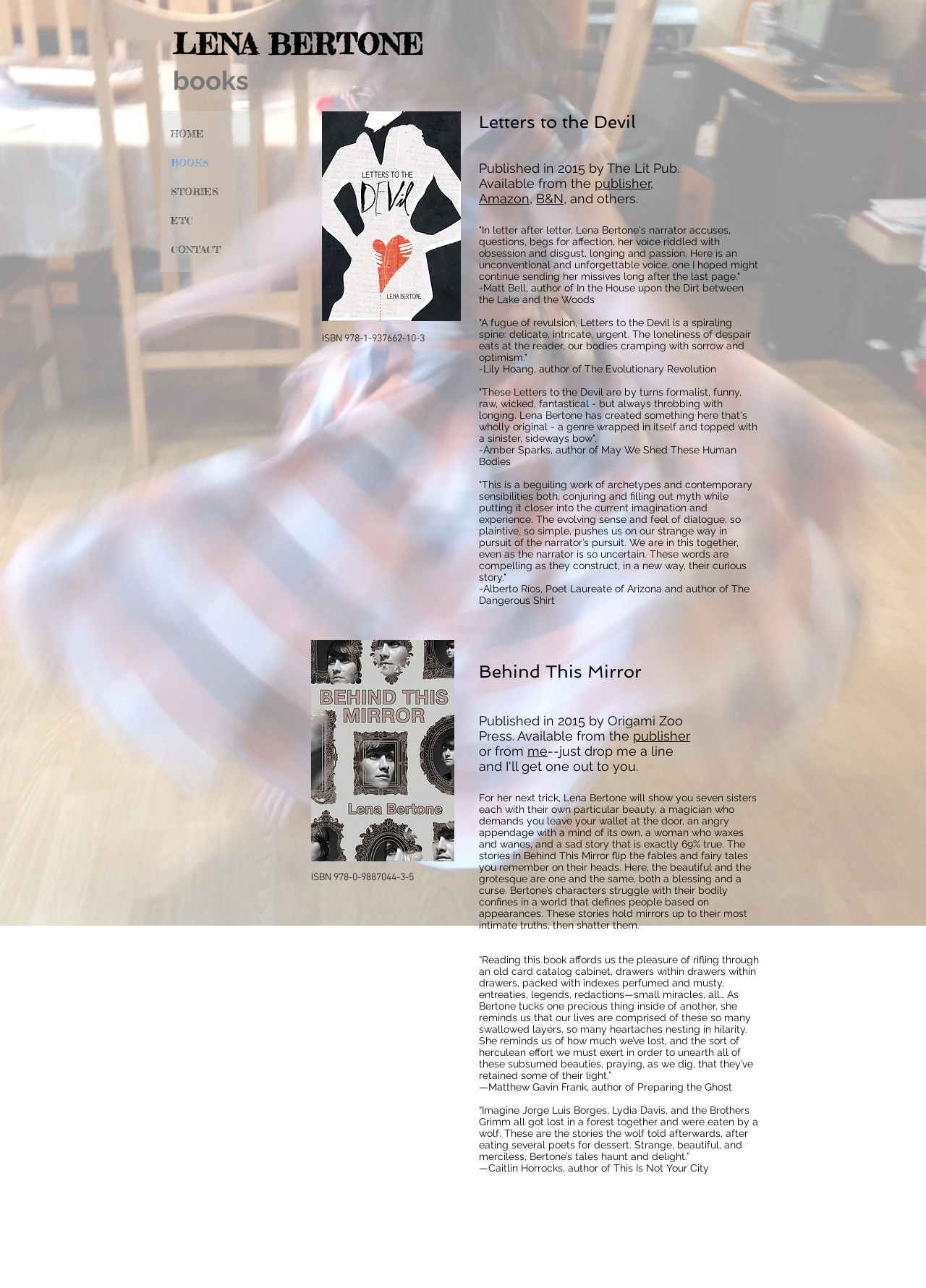Pinpoint the bounding box coordinates for the area that should be clicked to perform the following instruction: "View the book 'Letters to the Devil'".

[0.517, 0.086, 0.755, 0.103]